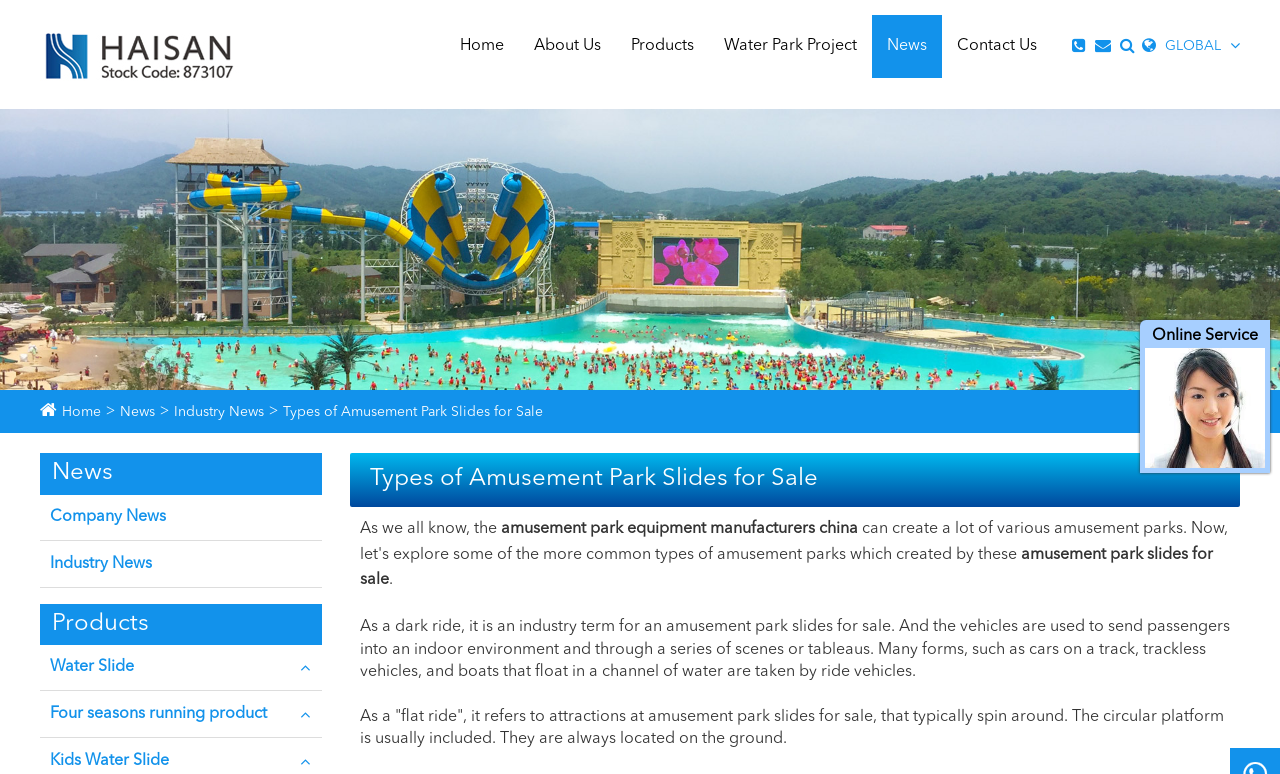Determine the bounding box coordinates of the target area to click to execute the following instruction: "Read the 'Company News' article."

[0.031, 0.639, 0.252, 0.699]